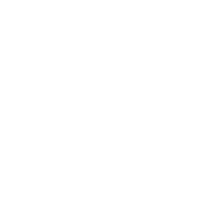Examine the image carefully and respond to the question with a detailed answer: 
What information is provided alongside the product?

In addition to the visual representation of the product, there are indications of product pricing, which suggests that the product is being showcased in a shopping context and that customers can purchase it at a specified price.